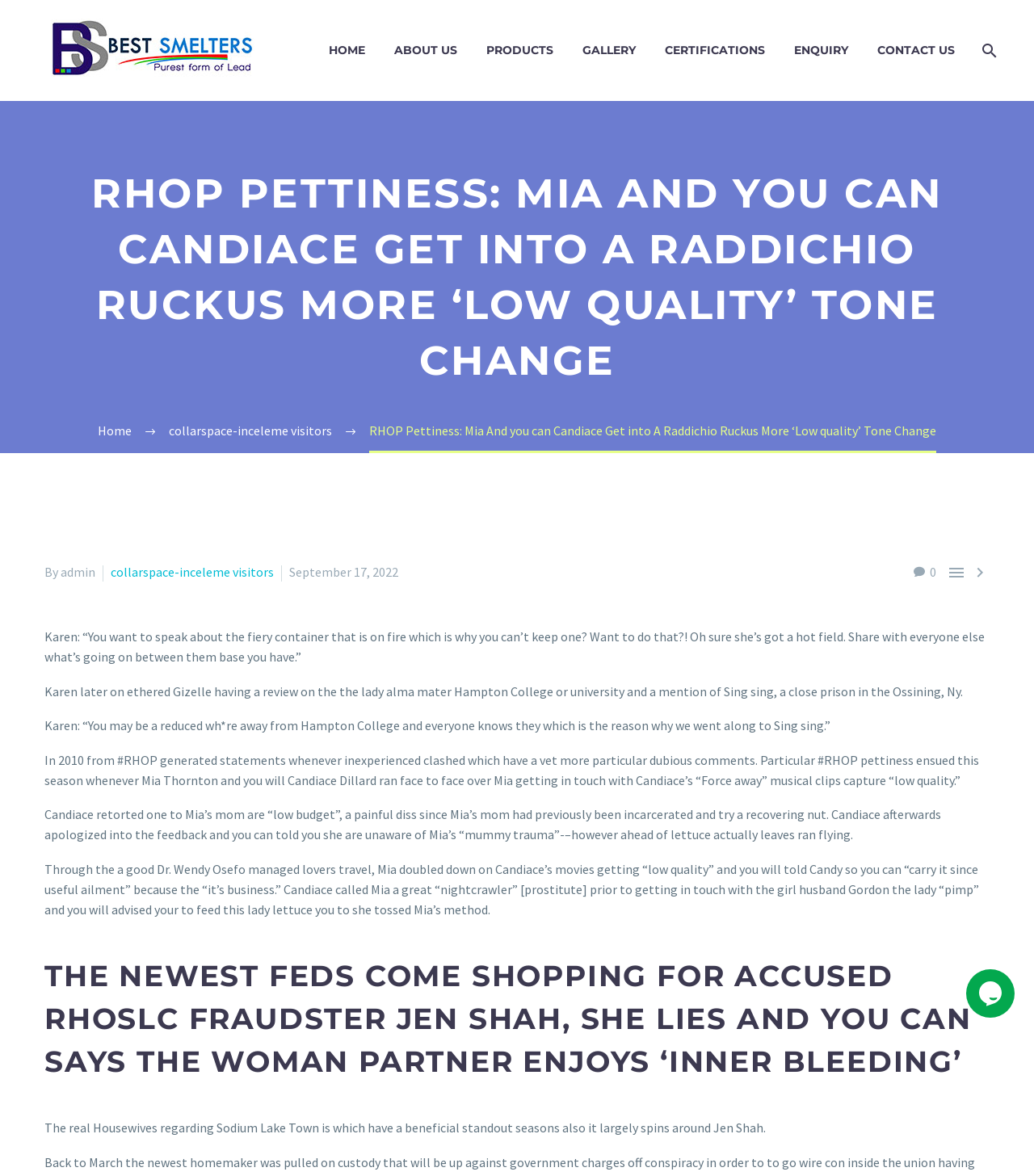Identify the bounding box coordinates of the section to be clicked to complete the task described by the following instruction: "Click on the 'PRODUCTS' link". The coordinates should be four float numbers between 0 and 1, formatted as [left, top, right, bottom].

[0.459, 0.034, 0.547, 0.052]